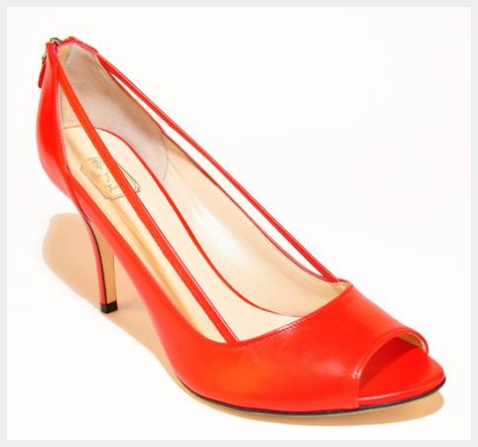Generate an in-depth description of the image.

The image features a striking pair of open-toed high heel pumps in a vibrant coral color, designed by Takera Elena. The sleek silhouette, characterized by a smooth leather finish and a modern cut, showcases an elegant combination of style and sophistication. The pump's graceful arch elevates any outfit, making it suitable for various occasions, from formal events to more casual outings. This particular design emphasizes a fashion-forward approach, ideal for those looking to make a bold statement with their footwear. The shoe is presented in a clean, bright backdrop that further highlights its design. Overall, this piece encapsulates how the right choice in shoes can enhance personal style and outfit appeal.